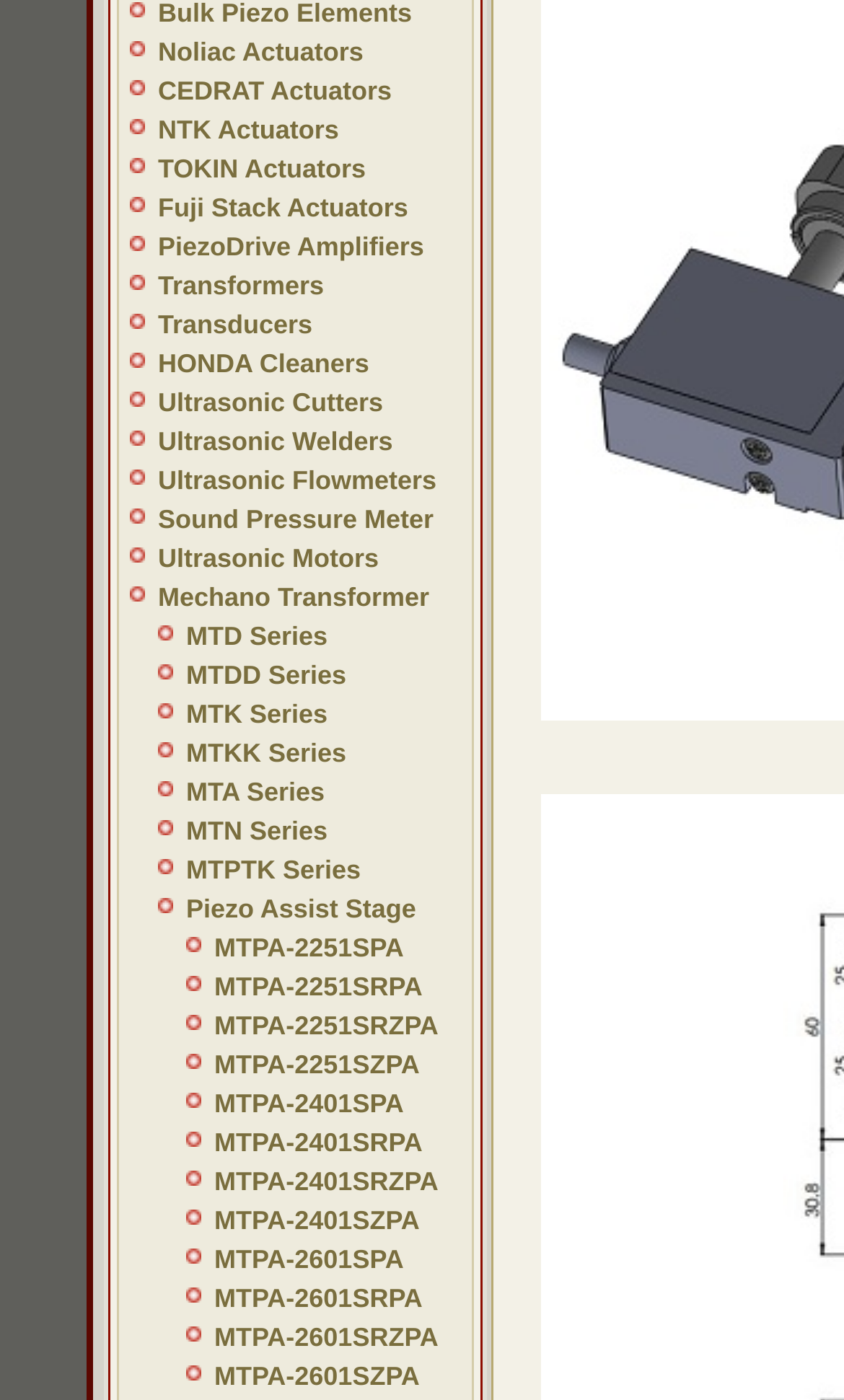Using the provided description Fuji Stack Actuators, find the bounding box coordinates for the UI element. Provide the coordinates in (top-left x, top-left y, bottom-right x, bottom-right y) format, ensuring all values are between 0 and 1.

[0.187, 0.138, 0.484, 0.159]